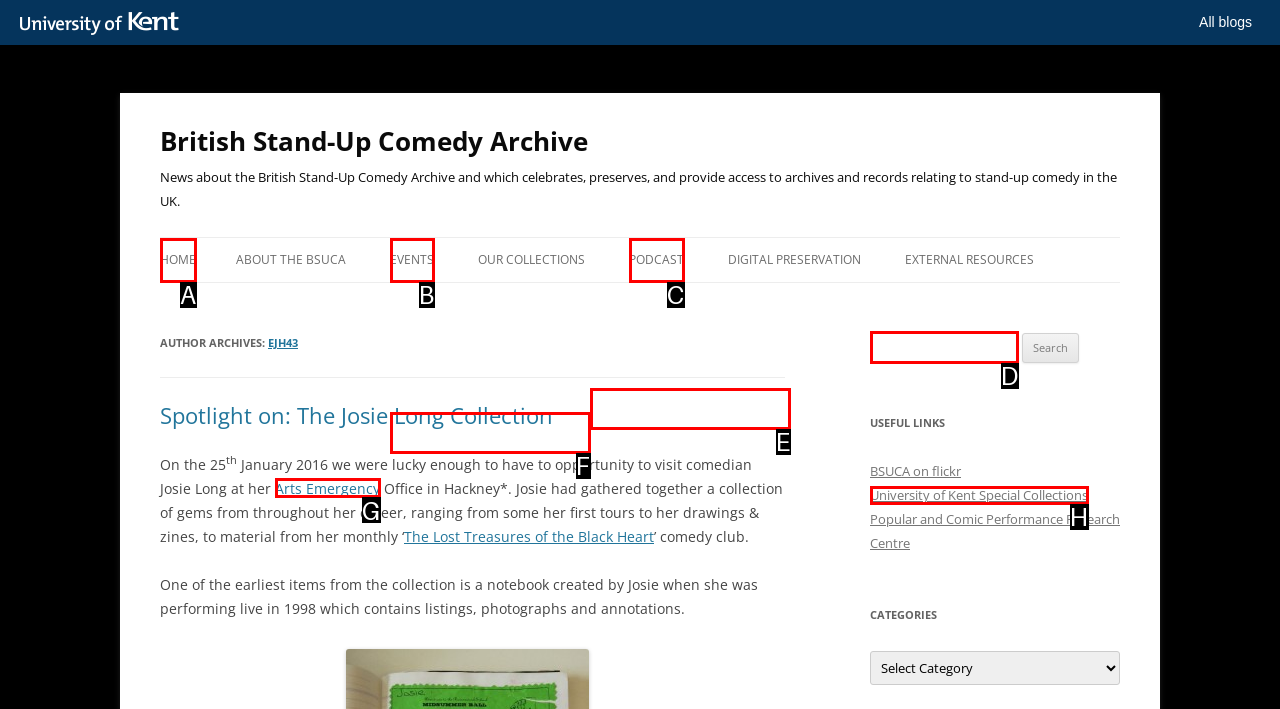From the given choices, identify the element that matches: Original call for papers
Answer with the letter of the selected option.

E